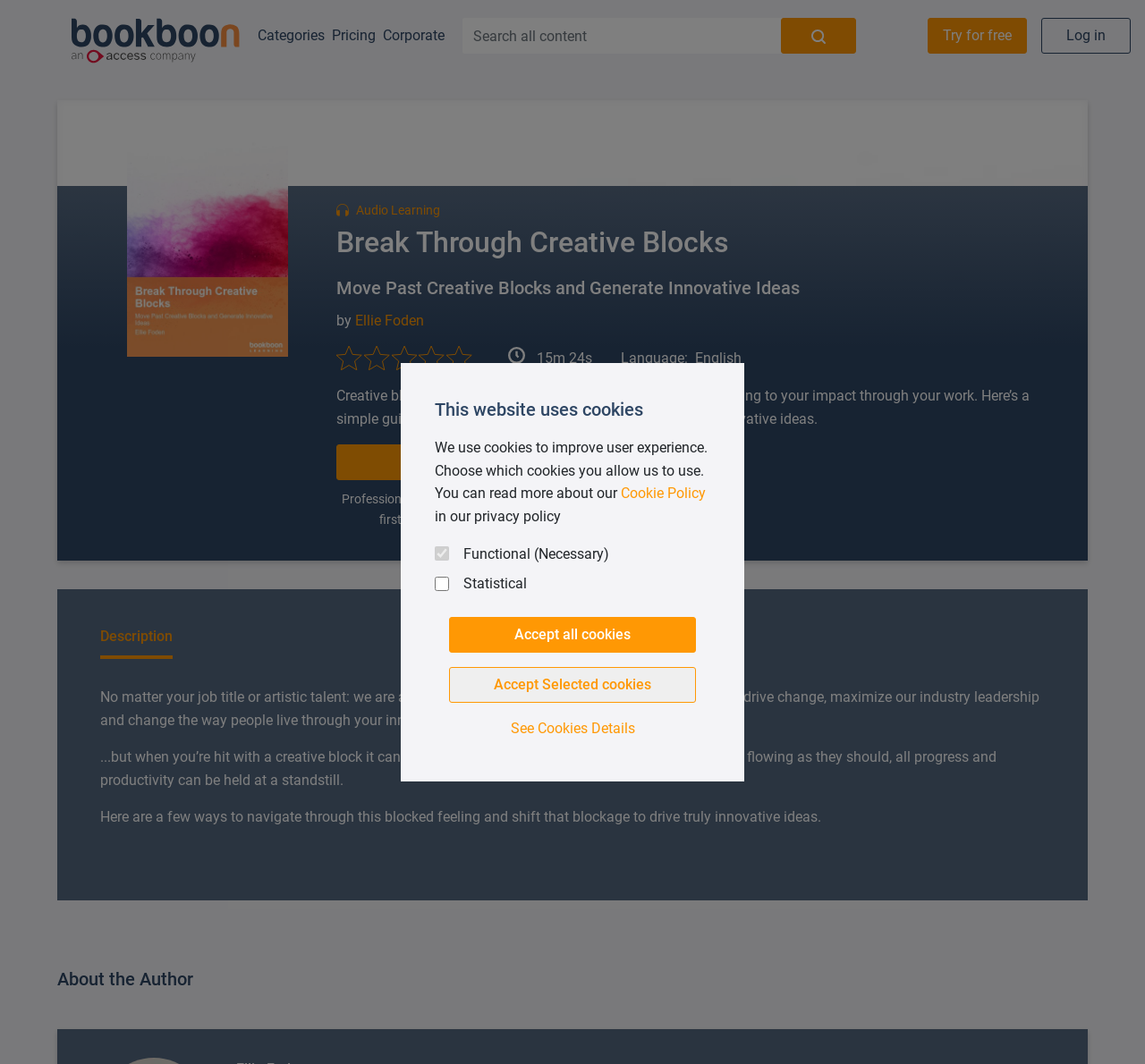Who is the author of this content?
Using the details from the image, give an elaborate explanation to answer the question.

The author's name is mentioned in the text 'by Ellie Foden', which indicates that Ellie Foden is the author of this content.